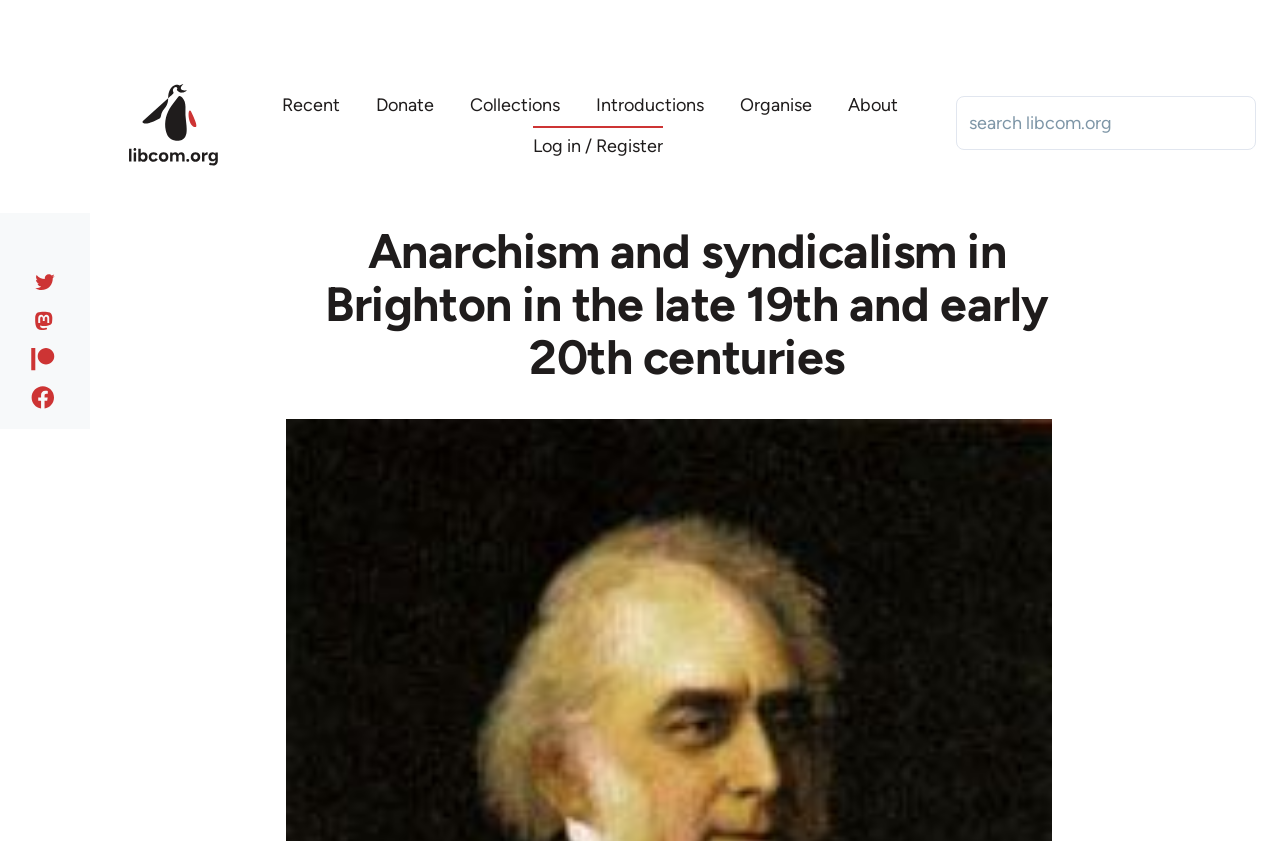Please find the bounding box coordinates in the format (top-left x, top-left y, bottom-right x, bottom-right y) for the given element description. Ensure the coordinates are floating point numbers between 0 and 1. Description: Donate

[0.294, 0.069, 0.339, 0.145]